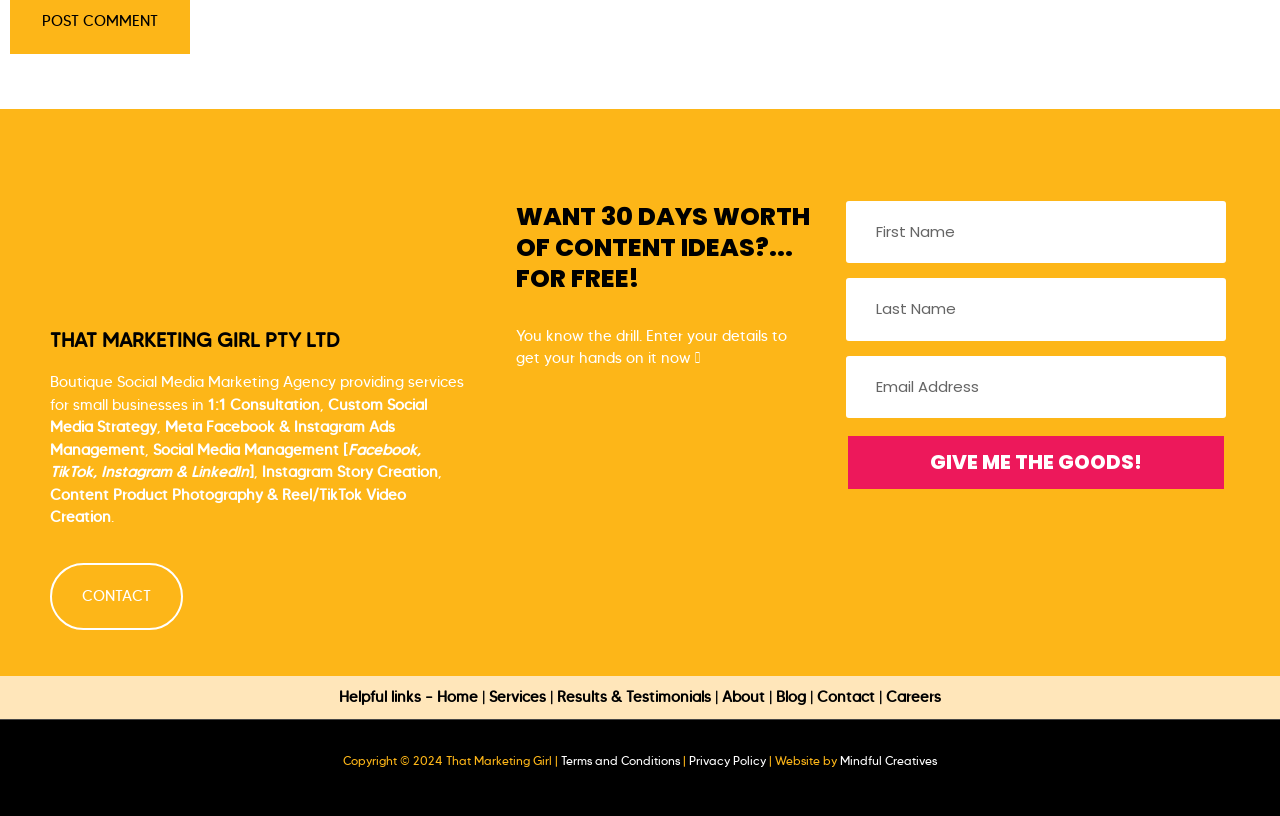Identify the bounding box of the HTML element described as: "Results & Testimonials".

[0.432, 0.843, 0.559, 0.865]